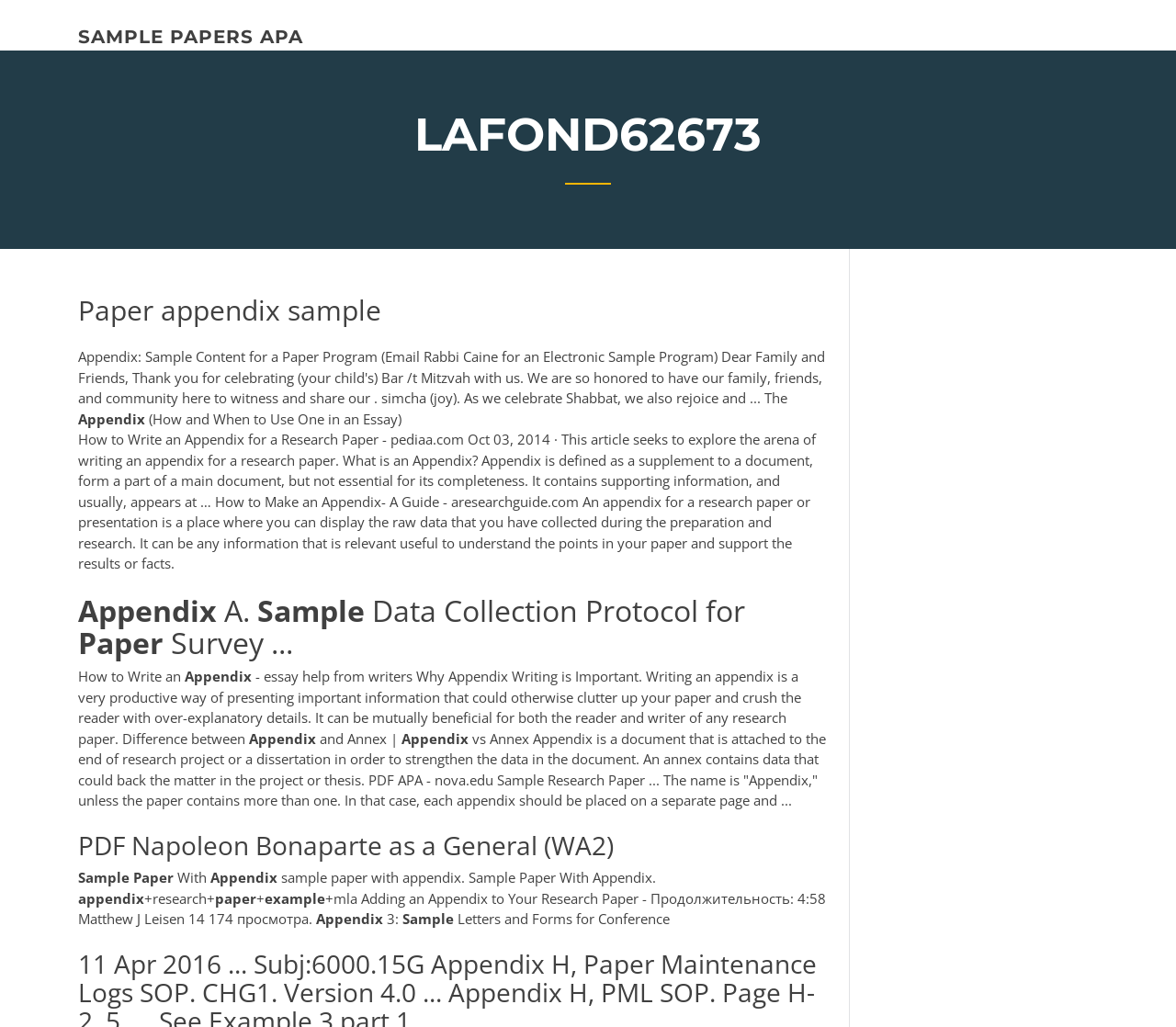Why is writing an appendix important?
Answer the question in as much detail as possible.

The webpage states that writing an appendix is a productive way of presenting important information that could otherwise clutter up the paper and overwhelm the reader with over-explanatory details. It can be mutually beneficial for both the reader and writer of any research paper.